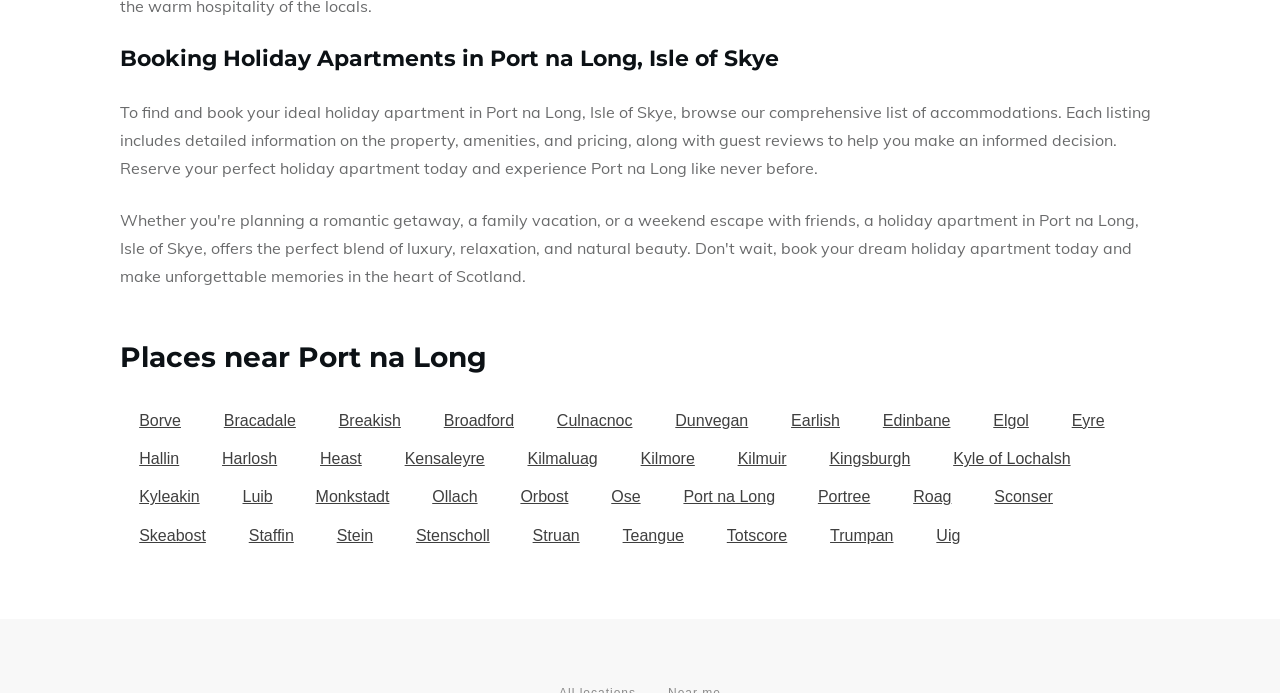Examine the image and give a thorough answer to the following question:
How many places are listed near Port na Long?

By counting the number of links under the heading 'Places near Port na Long', I can see that there are 30 places listed, including Borve, Bracadale, Breakish, and so on.